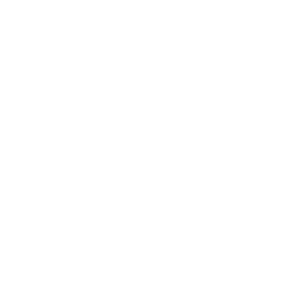What does the heart symbolize?
Please provide a detailed and comprehensive answer to the question.

The heart, symbolizing love and affection, suggests an emotional connection, which is a key aspect of the image's composition.